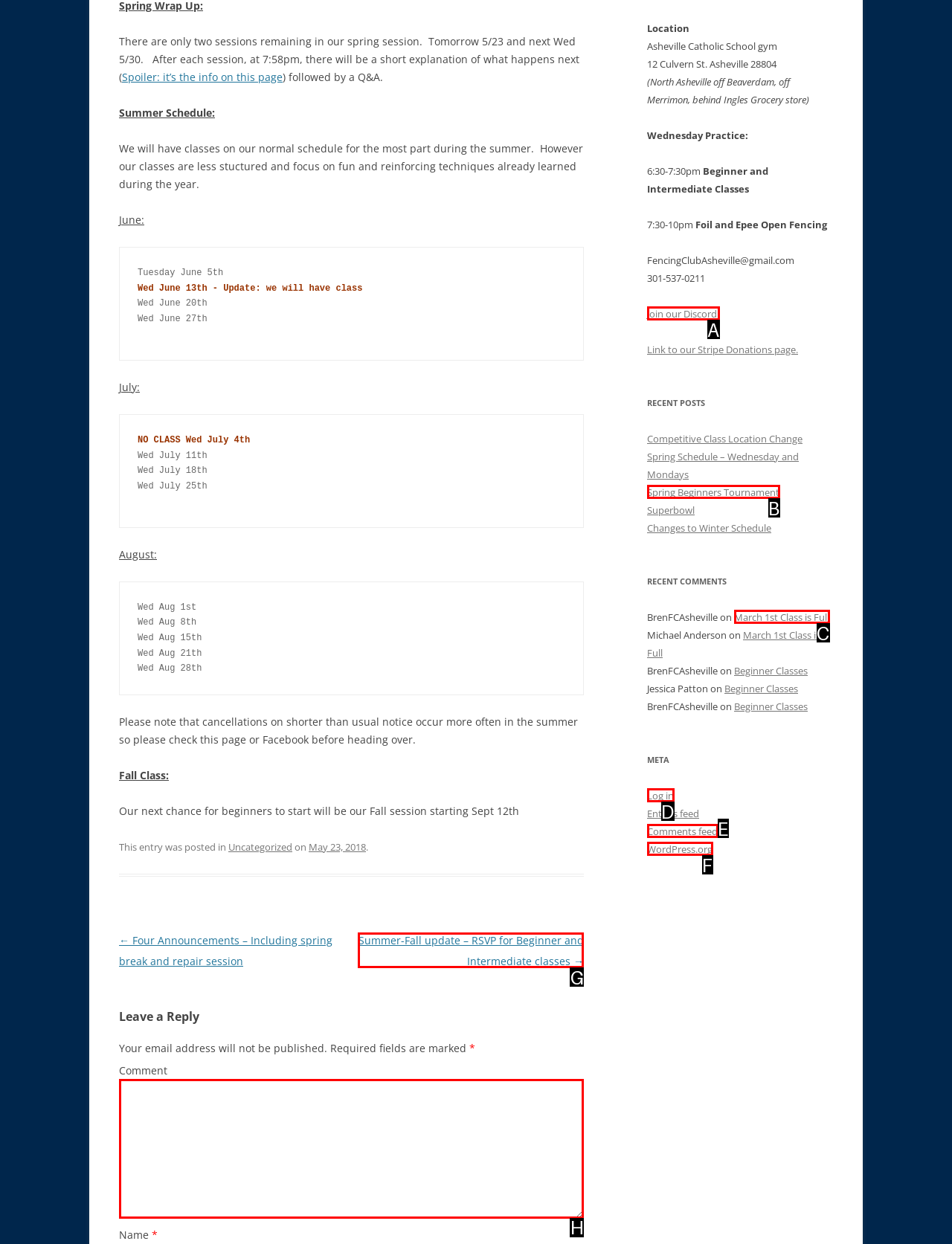From the available choices, determine which HTML element fits this description: Join our Discord! Respond with the correct letter.

A